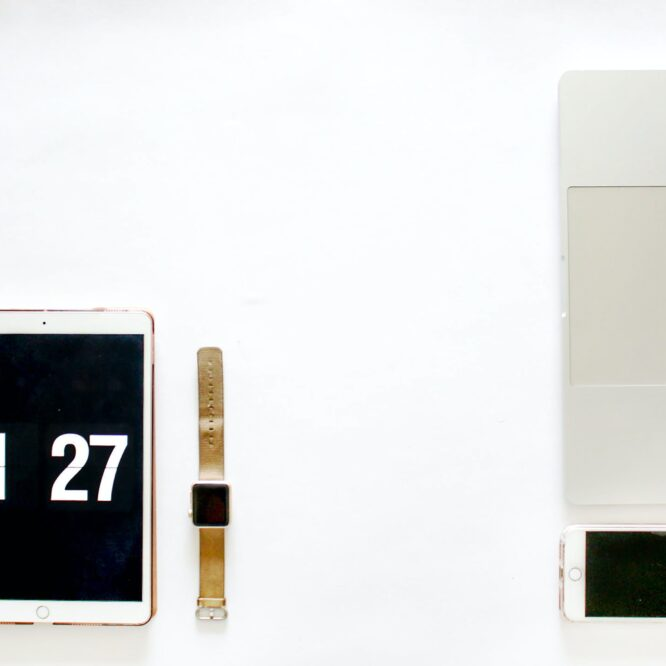What is the color of the smartwatch strap?
Examine the image and give a concise answer in one word or a short phrase.

beige